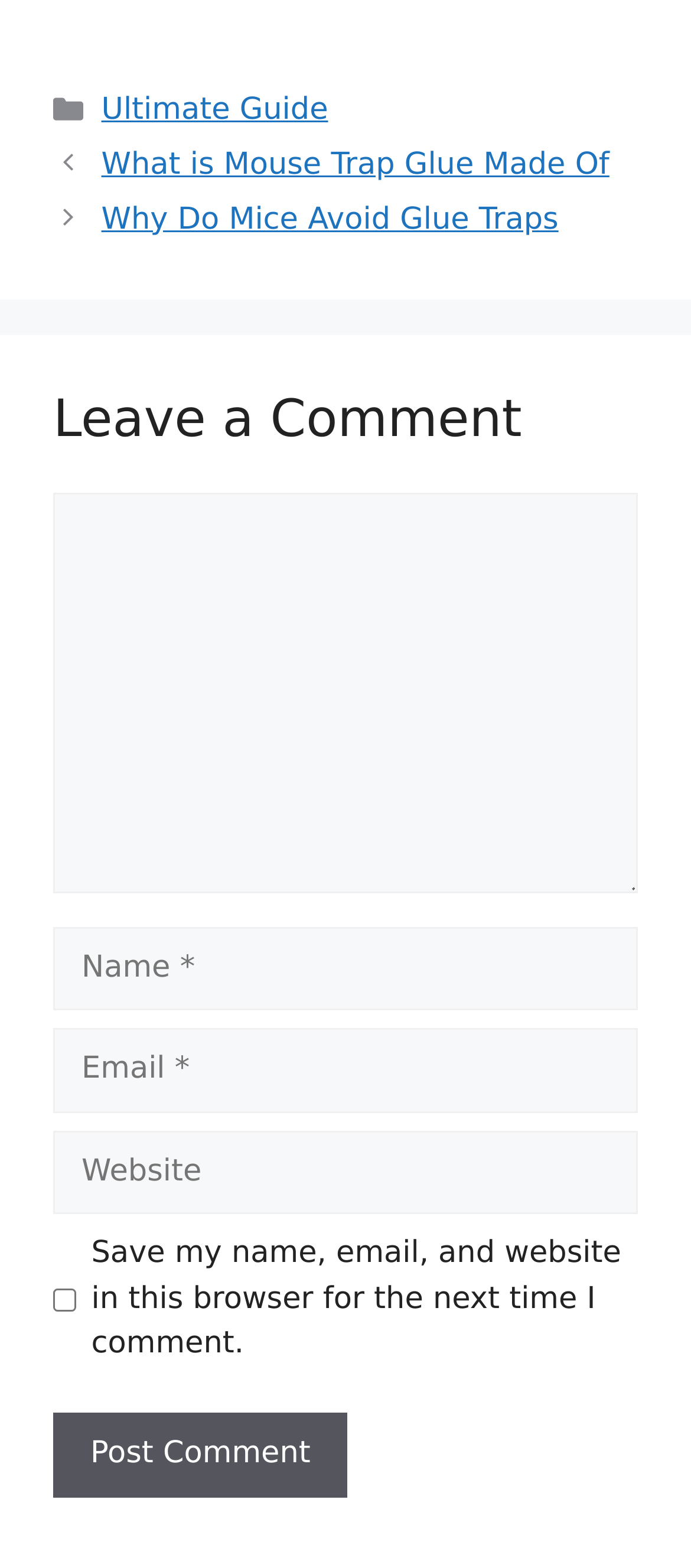Pinpoint the bounding box coordinates of the clickable element needed to complete the instruction: "Click the 'Post Comment' button". The coordinates should be provided as four float numbers between 0 and 1: [left, top, right, bottom].

[0.077, 0.901, 0.503, 0.955]